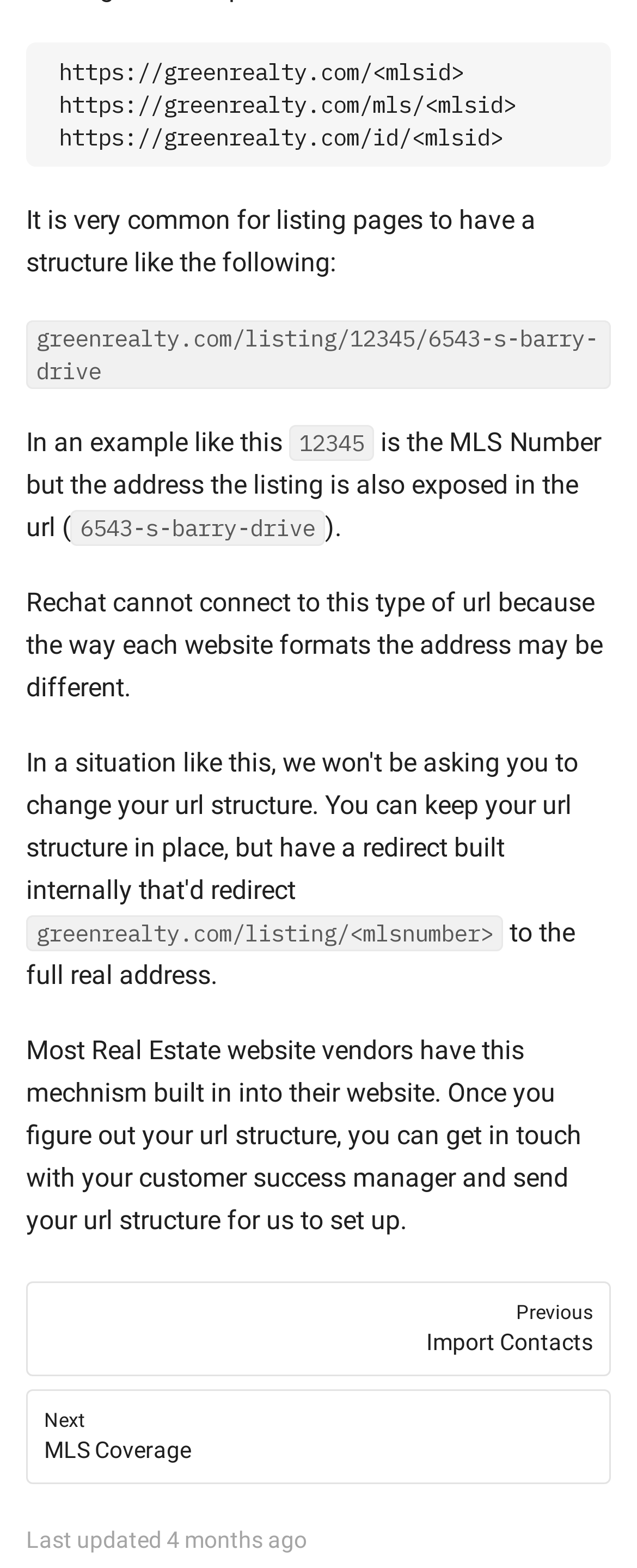Please provide a detailed answer to the question below based on the screenshot: 
What is the relationship between the MLS number and the full real address?

The webpage implies that there is a one-to-one relationship between the MLS number and the full real address, as it mentions that most real estate website vendors have a mechanism to convert the MLS number to the full real address.